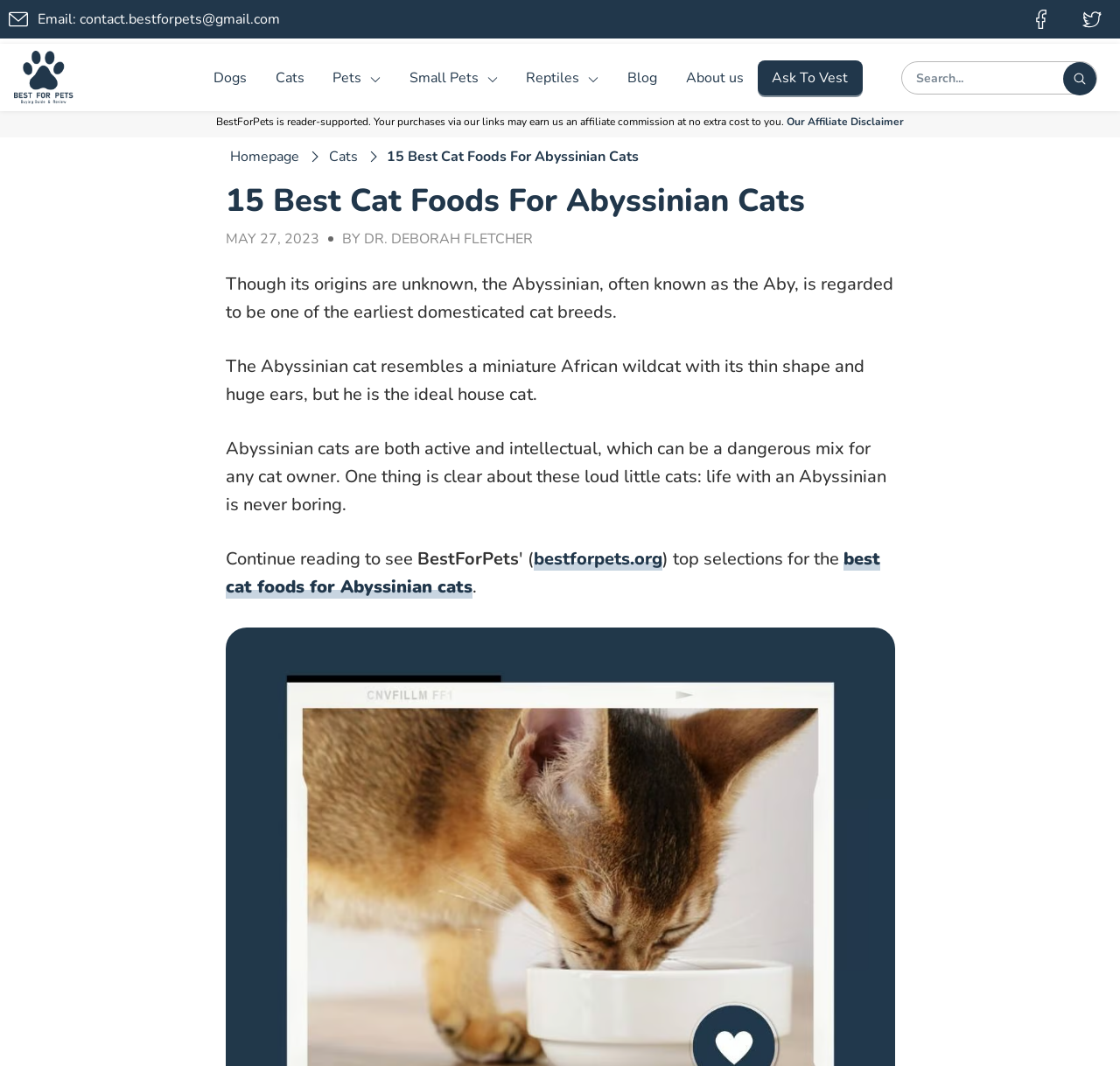Indicate the bounding box coordinates of the element that must be clicked to execute the instruction: "Visit the 'About us' page". The coordinates should be given as four float numbers between 0 and 1, i.e., [left, top, right, bottom].

[0.599, 0.052, 0.677, 0.093]